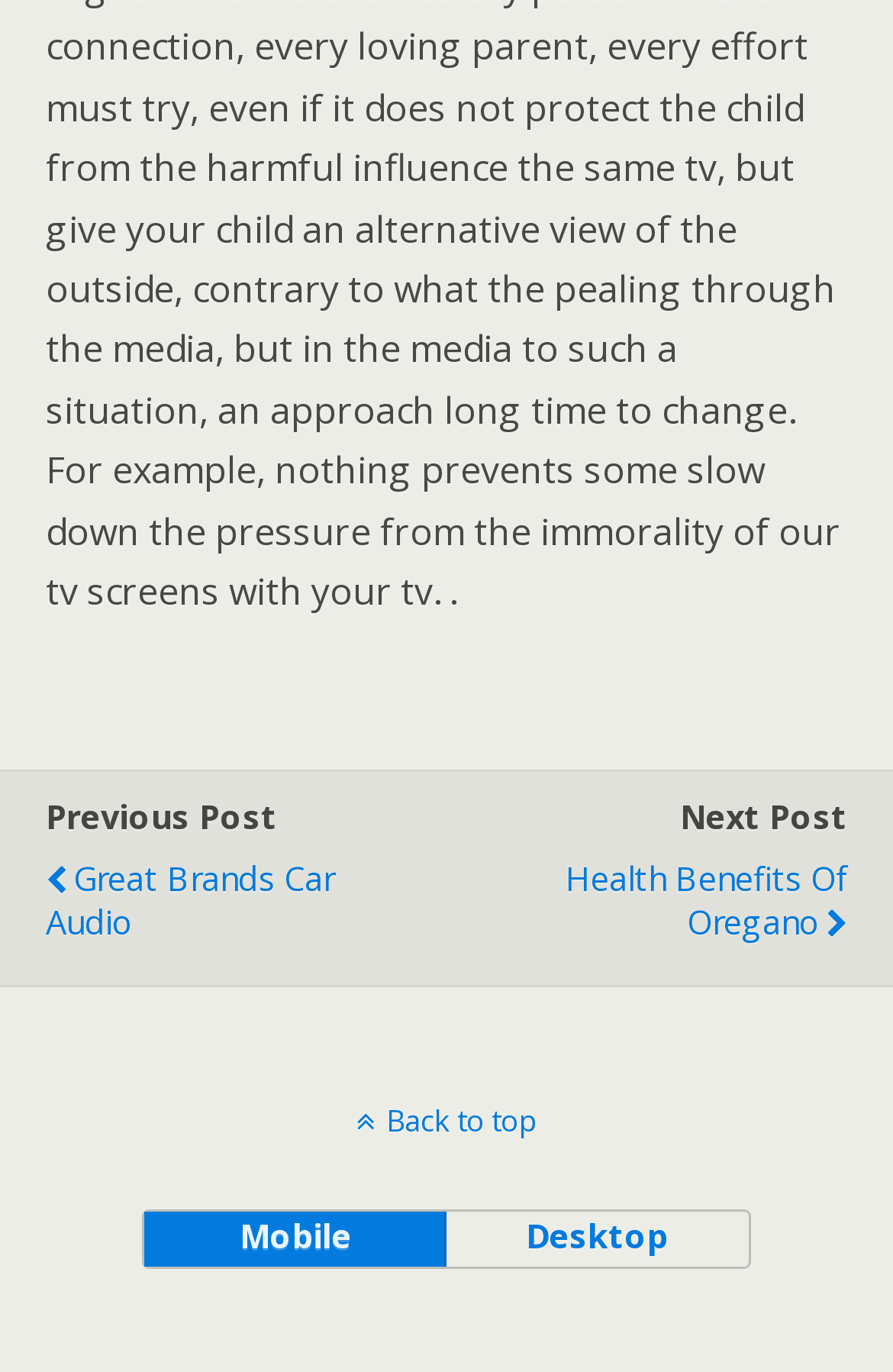How many links are there at the top?
Refer to the image and give a detailed response to the question.

I counted two links at the top of the webpage, one labeled 'Great Brands Car Audio' and the other labeled 'Health Benefits Of Oregano', which seem to be related to different articles or posts.